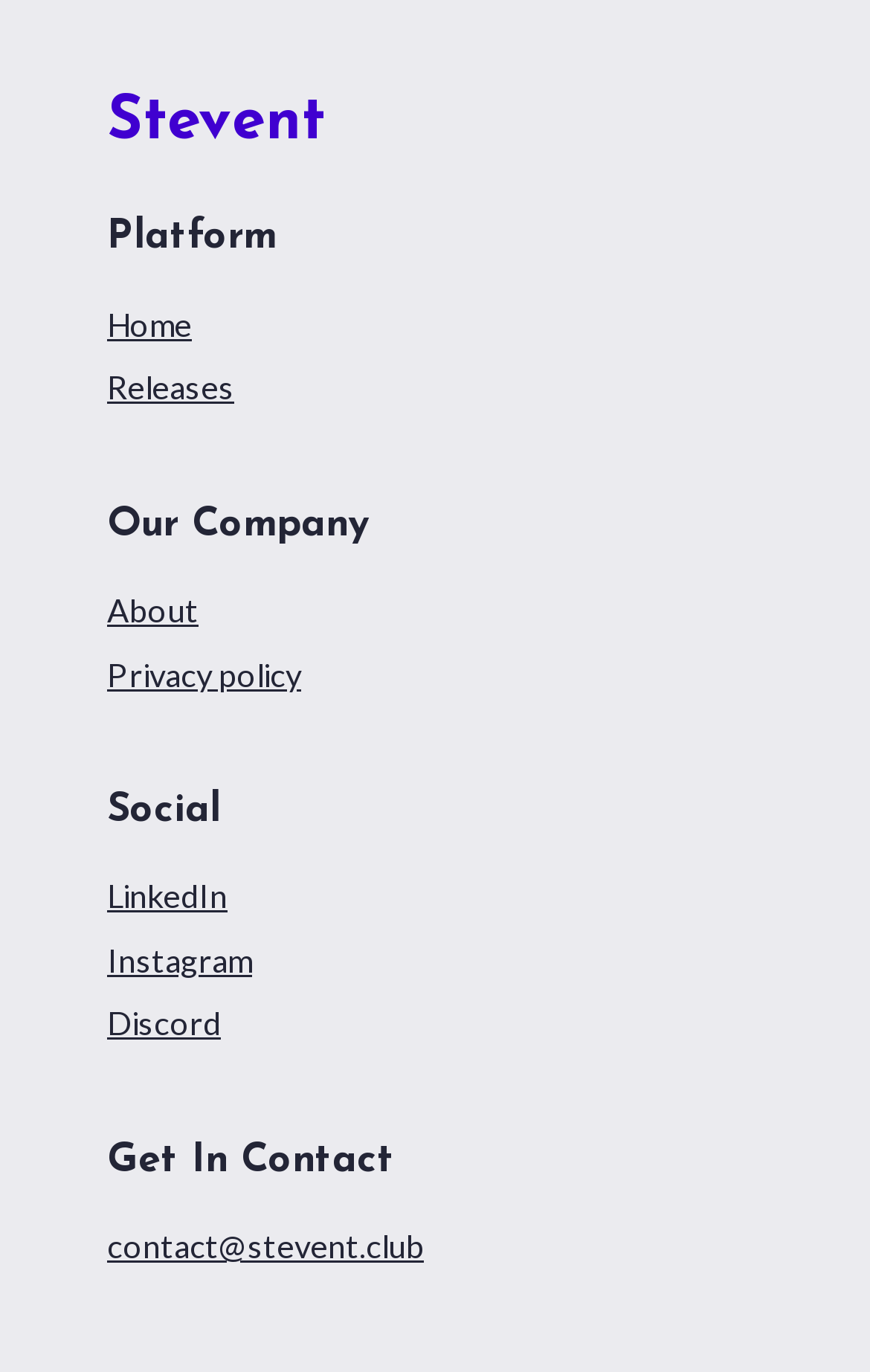Please give a succinct answer to the question in one word or phrase:
What is the second menu item?

Releases